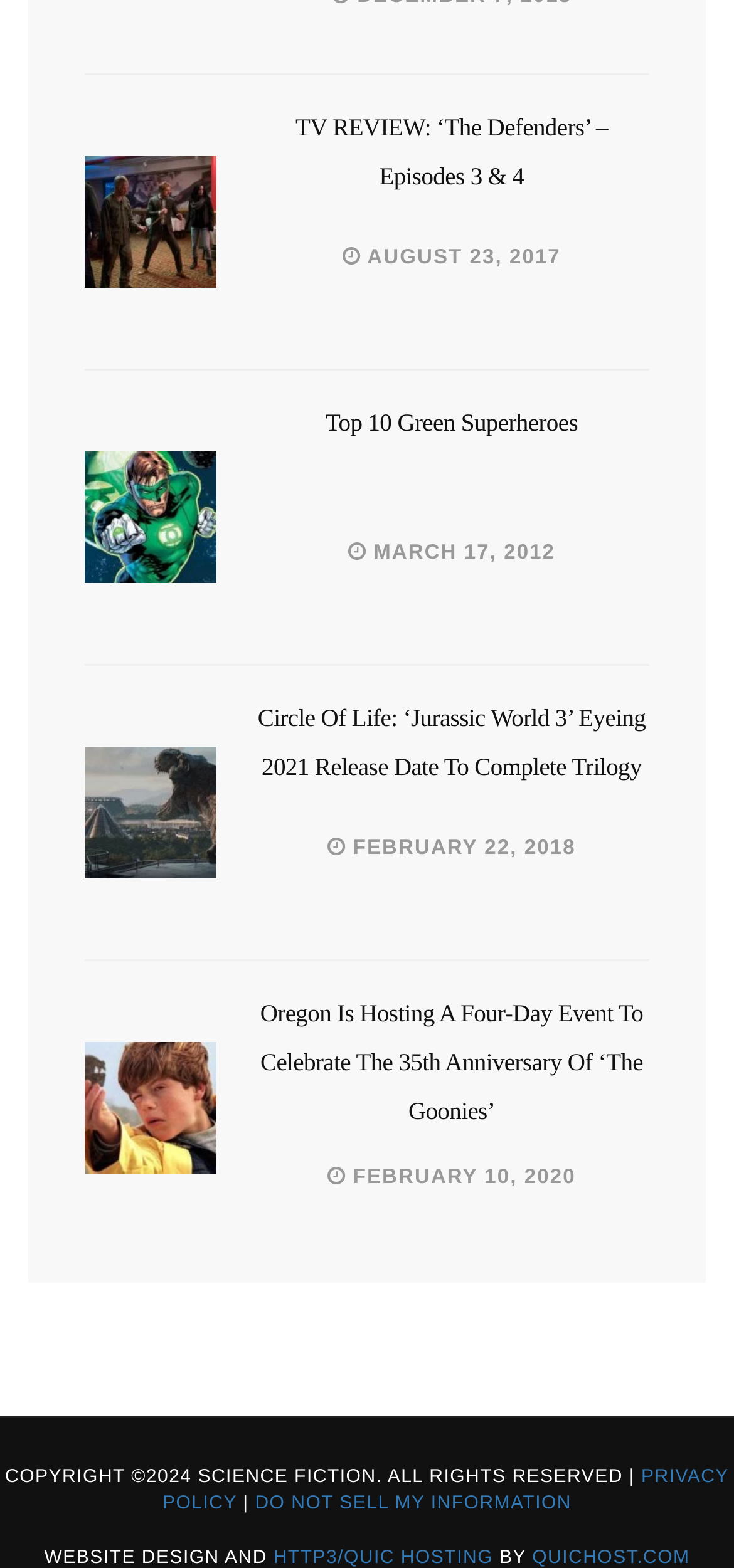Locate the bounding box of the UI element defined by this description: "Oxford Internet Institute". The coordinates should be given as four float numbers between 0 and 1, formatted as [left, top, right, bottom].

None